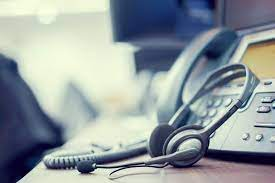Give an elaborate caption for the image.

This image showcases a close-up view of a business phone along with a headset, symbolizing efficient communication solutions. The headset lies prominently in the foreground, suggesting its role in facilitating conversations, especially in a corporate environment. The phone's buttons and display are partially visible in the background, indicating a sophisticated device equipped for handling multiple calls and features. This depiction highlights the importance of reliable business phone systems, essential for success in today's fast-paced organizational landscape, as noted in the accompanying article about finding the perfect phone solutions in Tampa, FL.